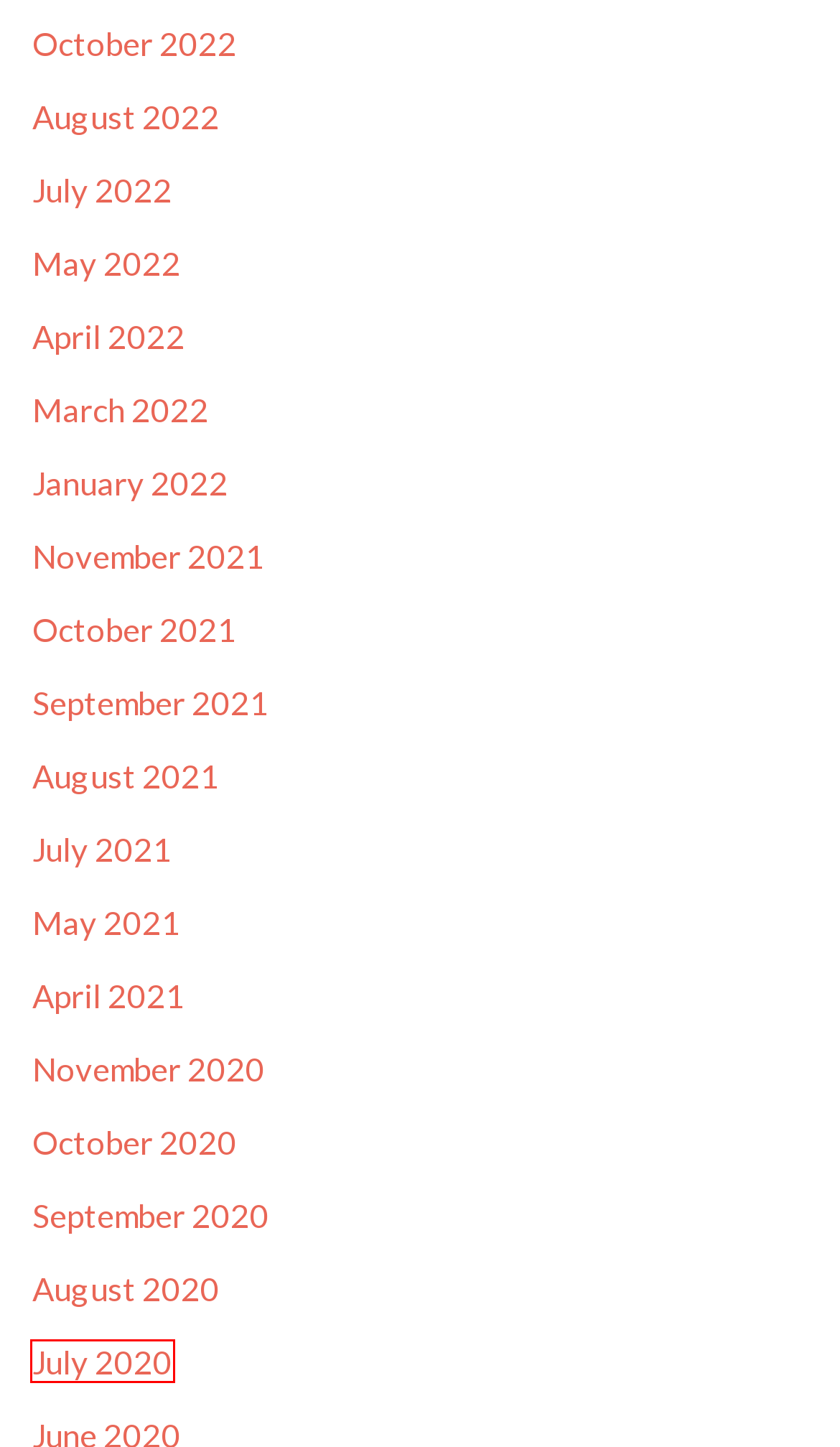Review the screenshot of a webpage containing a red bounding box around an element. Select the description that best matches the new webpage after clicking the highlighted element. The options are:
A. October 2020 – Saint Francis de Sales Parish
B. November 2021 – Saint Francis de Sales Parish
C. October 2021 – Saint Francis de Sales Parish
D. July 2020 – Saint Francis de Sales Parish
E. September 2020 – Saint Francis de Sales Parish
F. January 2022 – Saint Francis de Sales Parish
G. May 2021 – Saint Francis de Sales Parish
H. August 2022 – Saint Francis de Sales Parish

D